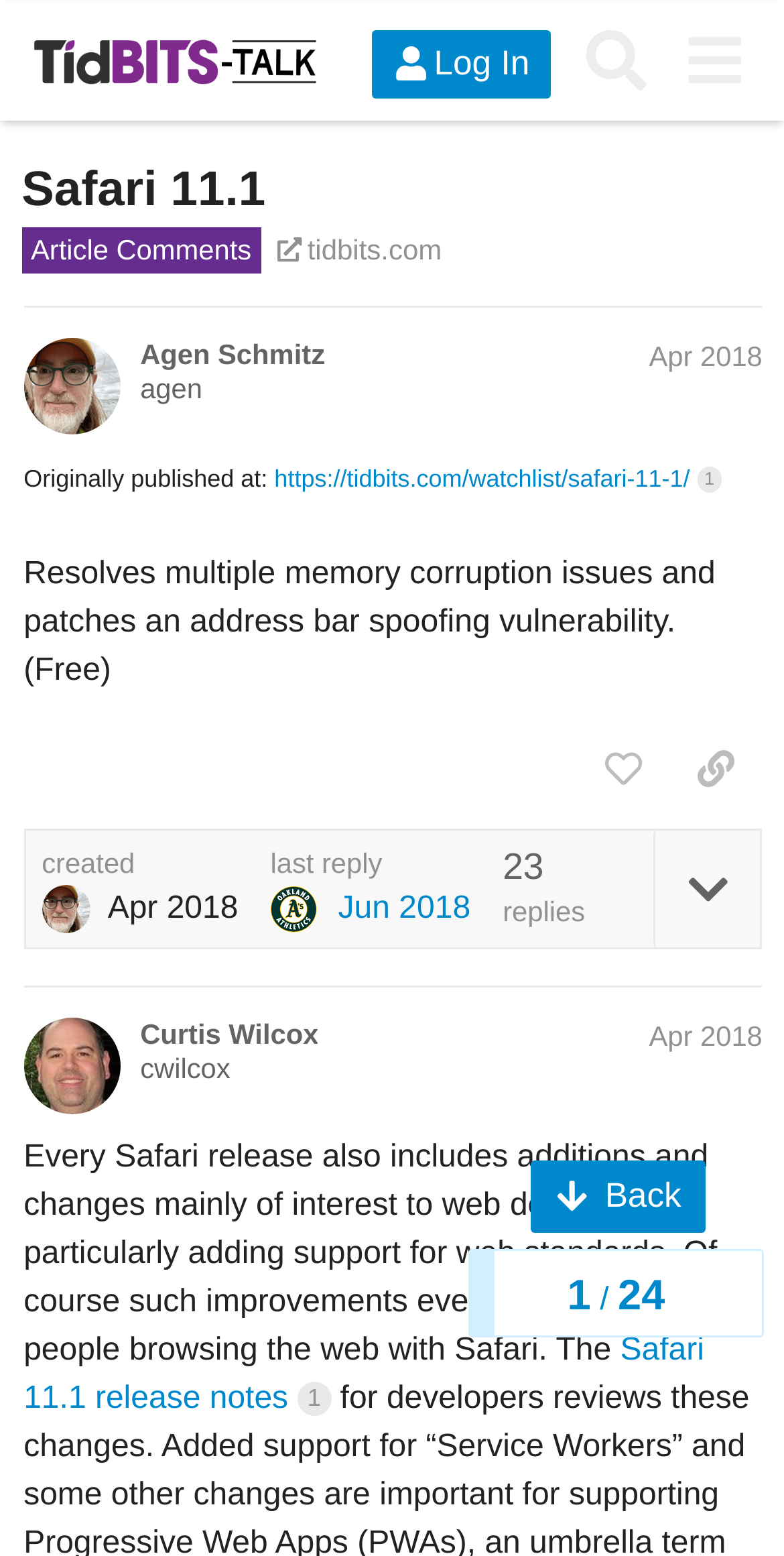Based on the element description Simon, identify the bounding box of the UI element in the given webpage screenshot. The coordinates should be in the format (top-left x, top-left y, bottom-right x, bottom-right y) and must be between 0 and 1.

[0.179, 0.95, 0.288, 0.972]